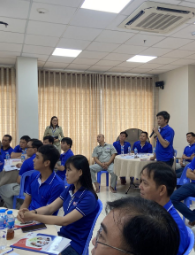Using the information from the screenshot, answer the following question thoroughly:
What is the speaker doing?

The speaker stands to address the audience, who are attentively listening, poised to absorb valuable insights on enhancing their communication skills.